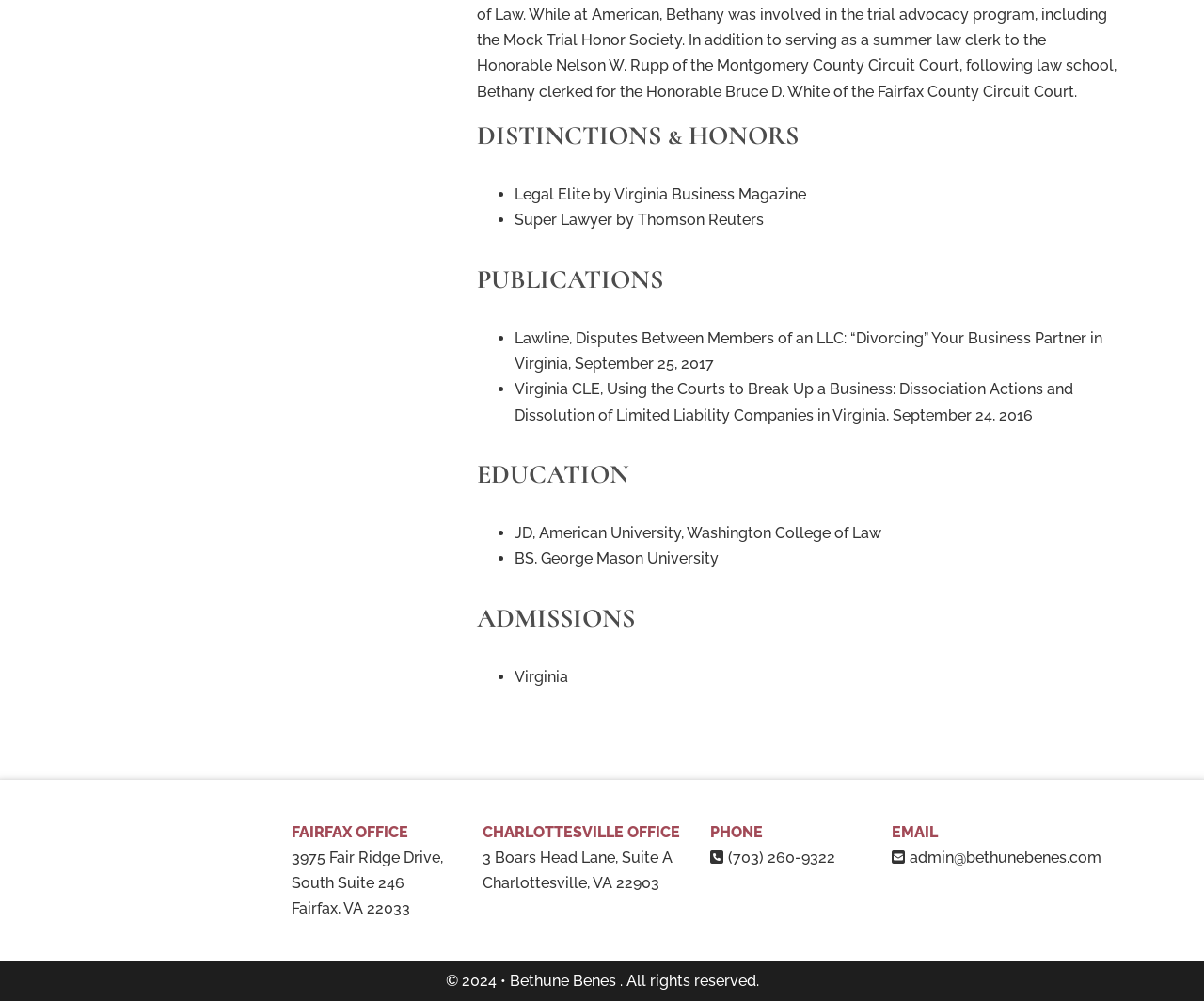Based on the element description "alt="Bethune Benes"", predict the bounding box coordinates of the UI element.

[0.07, 0.809, 0.207, 0.93]